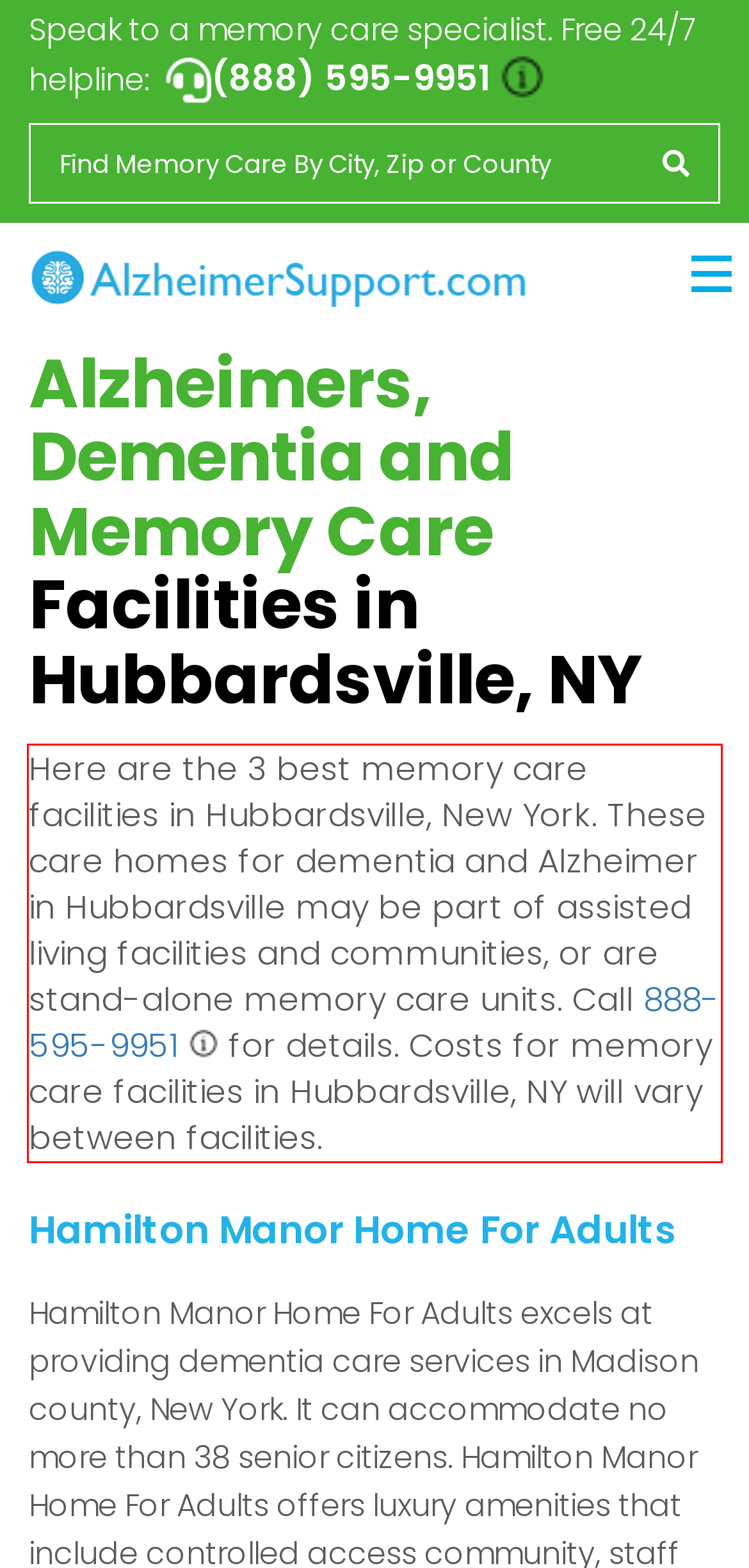Please analyze the provided webpage screenshot and perform OCR to extract the text content from the red rectangle bounding box.

Here are the 3 best memory care facilities in Hubbardsville, New York. These care homes for dementia and Alzheimer in Hubbardsville may be part of assisted living facilities and communities, or are stand-alone memory care units. Call 888-595-9951 for details. Costs for memory care facilities in Hubbardsville, NY will vary between facilities.